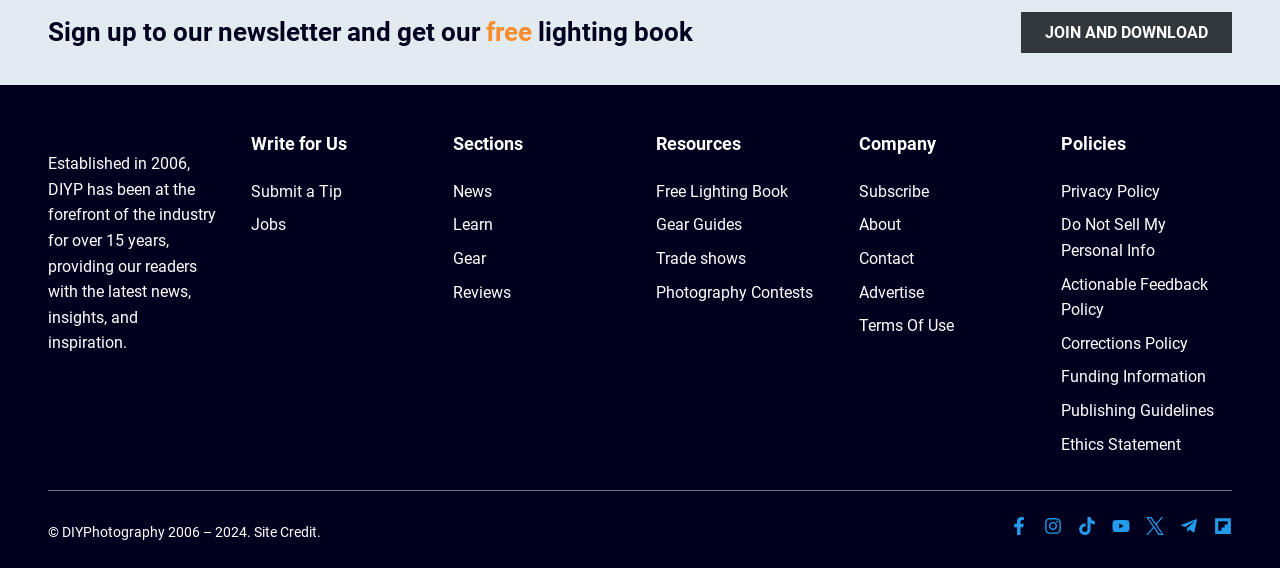What is the name of the website?
Respond with a short answer, either a single word or a phrase, based on the image.

DIYPhotography